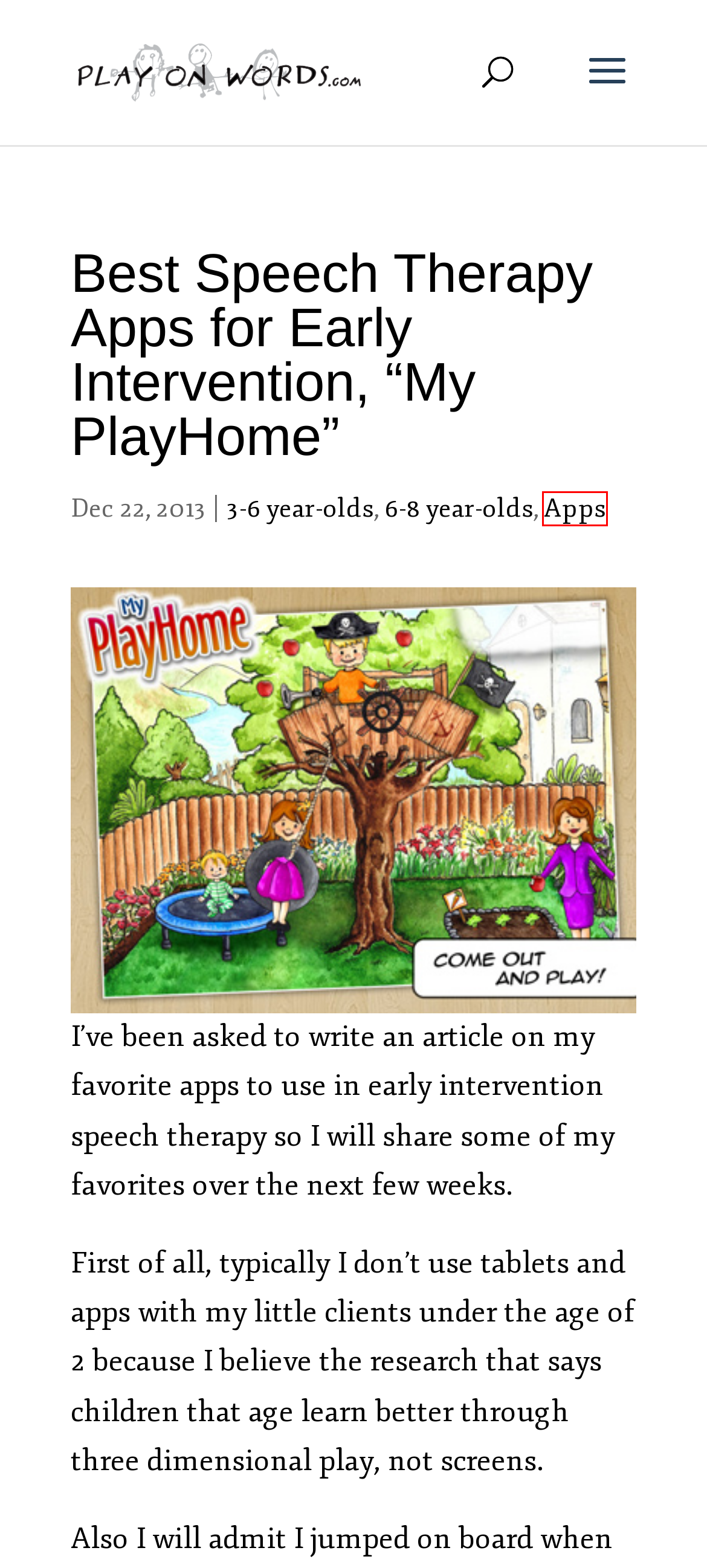Given a webpage screenshot with a red bounding box around a UI element, choose the webpage description that best matches the new webpage after clicking the element within the bounding box. Here are the candidates:
A. 3-6 year-olds Archives - Play on Words
B. Apps Archives - Play on Words
C. PAL Award Winners - 2014 - Play on Words
D. 6-8 year-olds Archives - Play on Words
E. PAL Award Winners - 2015 - Play on Words
F. Play on Words - Where Play Advances Language Development & Speech
G. Shiny Barn Buddies Farm Floor Puzzle by MindWare's Peaceable Kingdom - Play on Words
H. PAL Award Winners: Toys - Play on Words

B